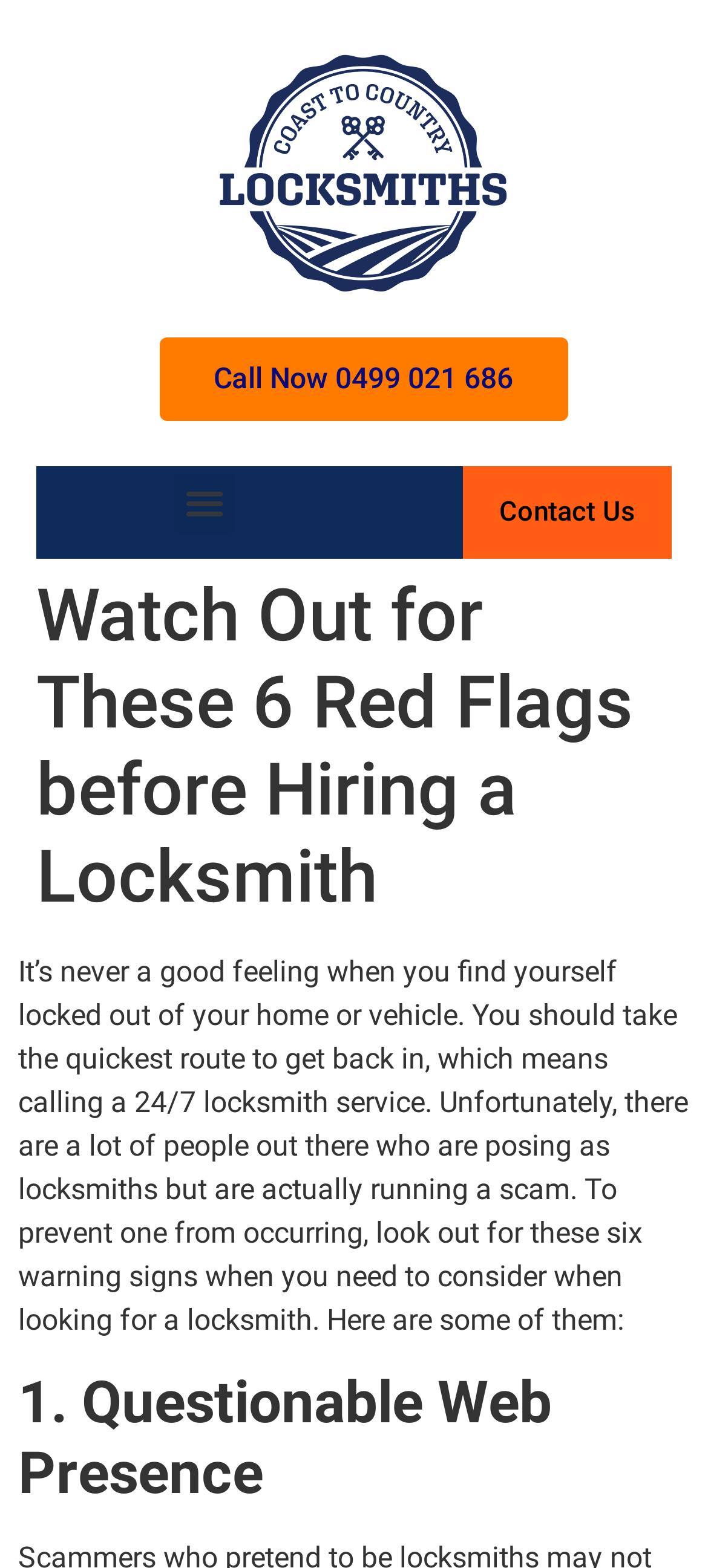Deliver a detailed narrative of the webpage's visual and textual elements.

The webpage is about hiring a locksmith and warning signs to look out for to avoid scams. At the top left of the page, there is a logo of "Coast to Country Locksmiths" with a link to the website. Next to the logo, there is a call-to-action button "Call Now 0499 021 686" and a menu toggle button. On the top right, there is a link to "Contact Us".

Below the top section, there is a main heading "Watch Out for These 6 Red Flags before Hiring a Locksmith" that spans the entire width of the page. Underneath the heading, there is a paragraph of text that explains the importance of being cautious when hiring a locksmith due to the presence of scammers. The text also introduces the six warning signs to look out for when searching for a locksmith.

Further down, there is a subheading "1. Questionable Web Presence" that indicates the start of the list of warning signs.